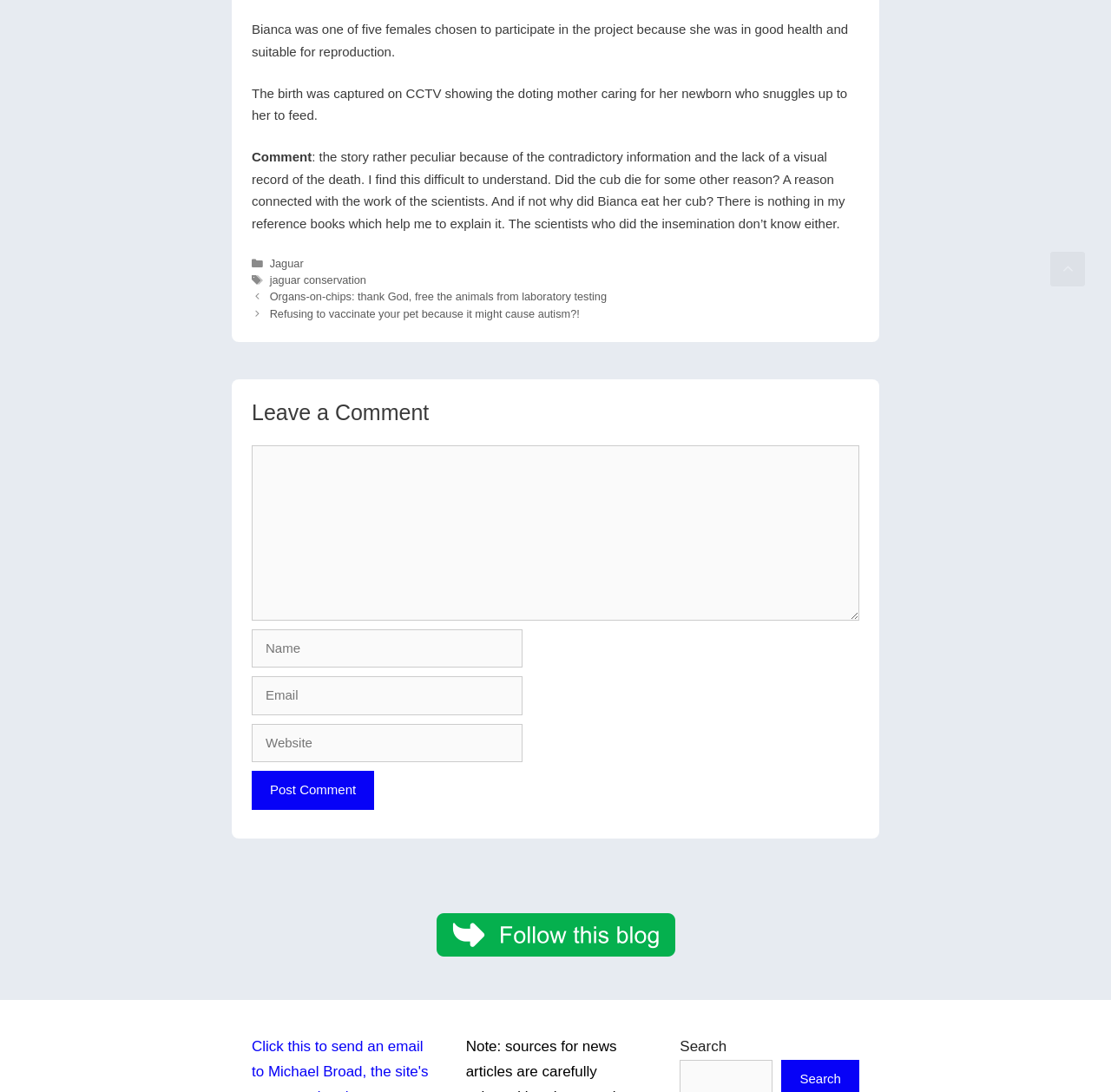Find the bounding box of the element with the following description: "Jaguar". The coordinates must be four float numbers between 0 and 1, formatted as [left, top, right, bottom].

[0.243, 0.235, 0.273, 0.247]